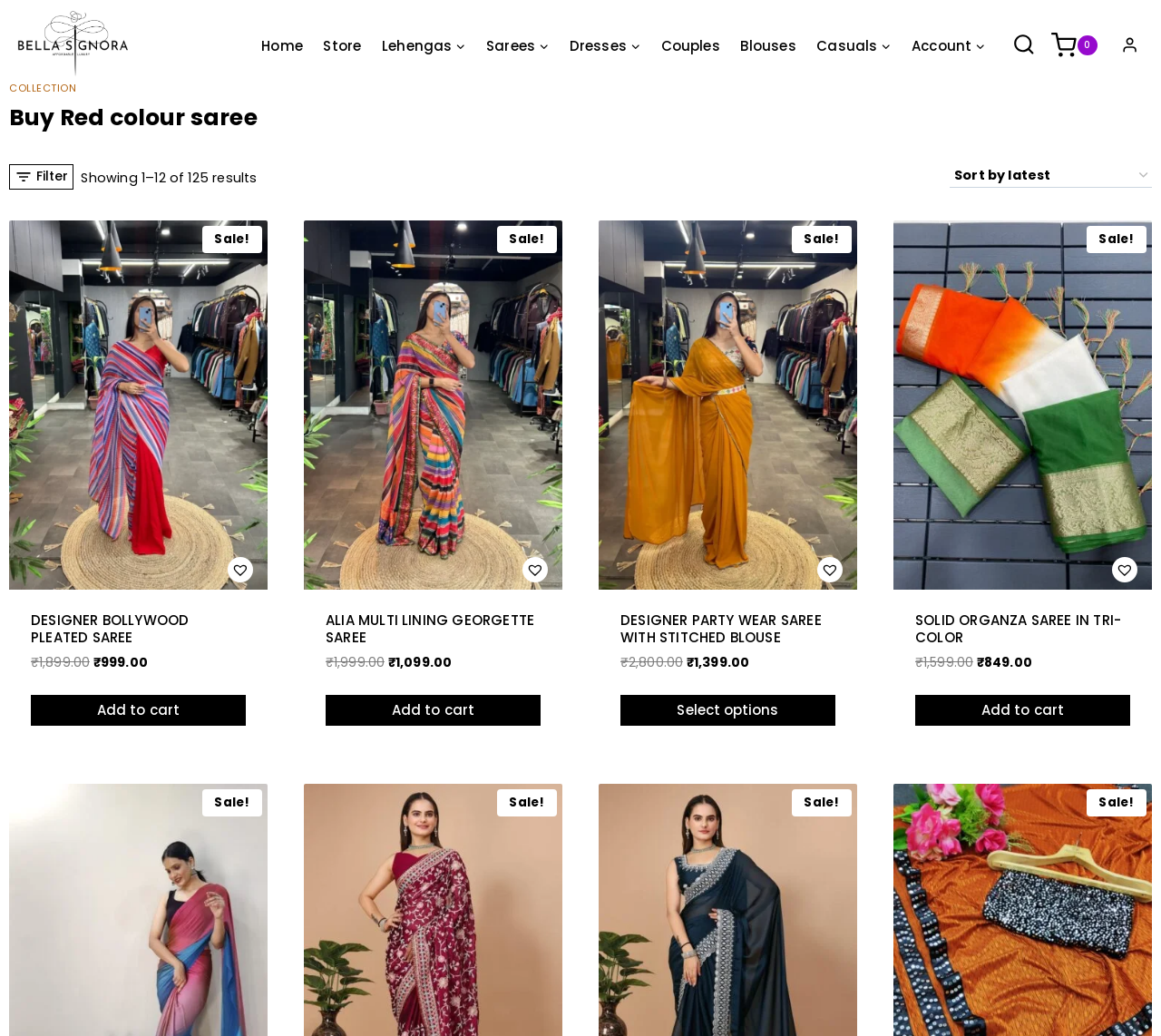Can you determine the bounding box coordinates of the area that needs to be clicked to fulfill the following instruction: "Add the 'Designer Bollywood Pleated Saree' to cart"?

[0.161, 0.538, 0.218, 0.562]